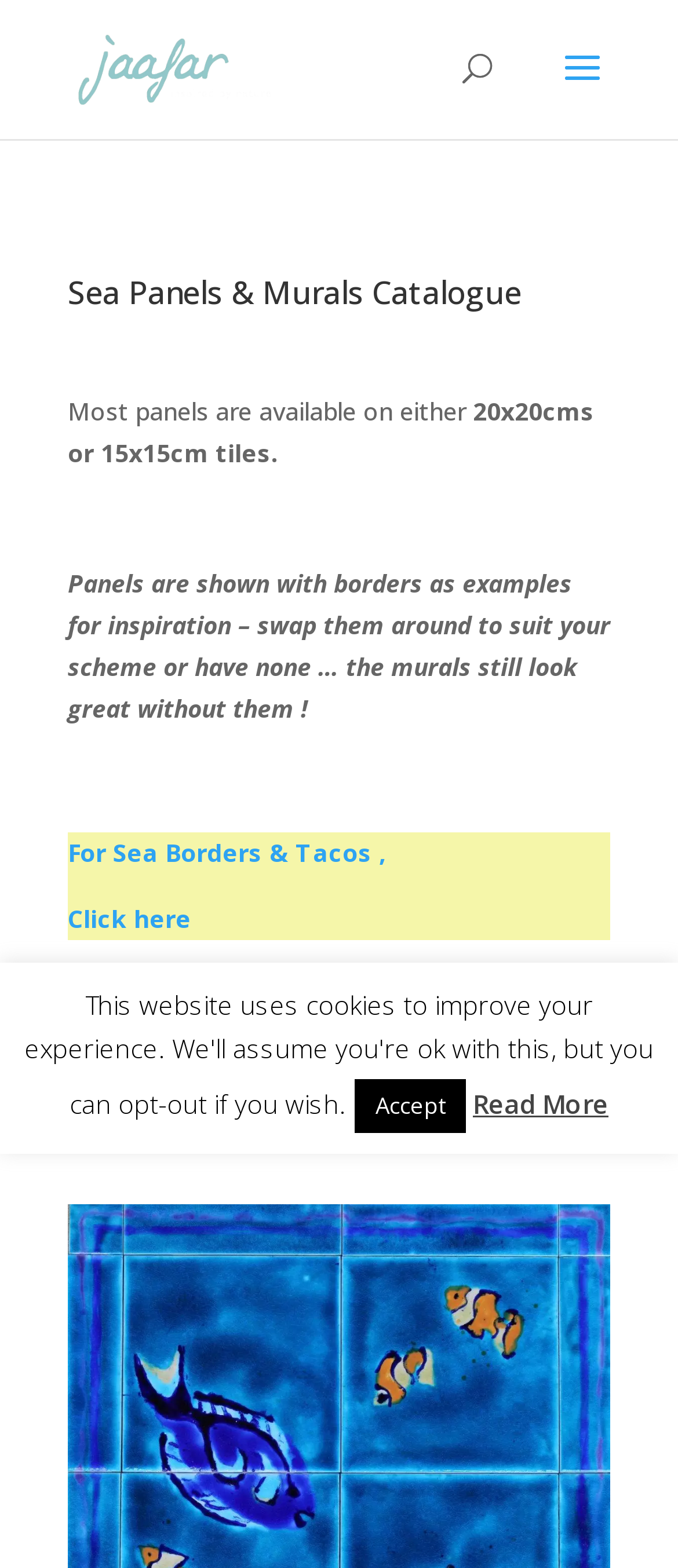Please specify the bounding box coordinates of the clickable section necessary to execute the following command: "View Sea Panels & Murals Catalogue".

[0.1, 0.176, 0.9, 0.207]